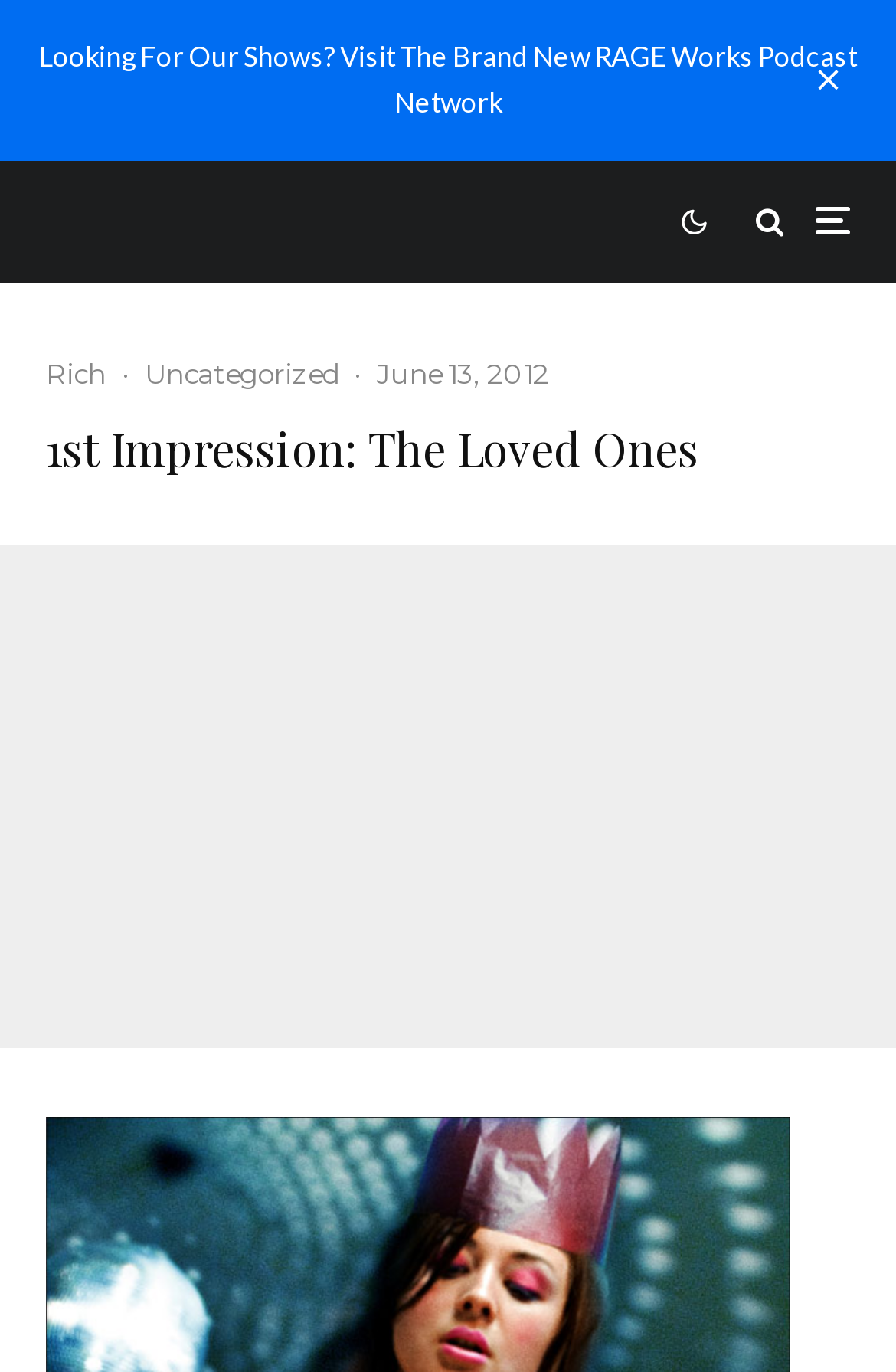How many social media links are there?
Refer to the screenshot and respond with a concise word or phrase.

3